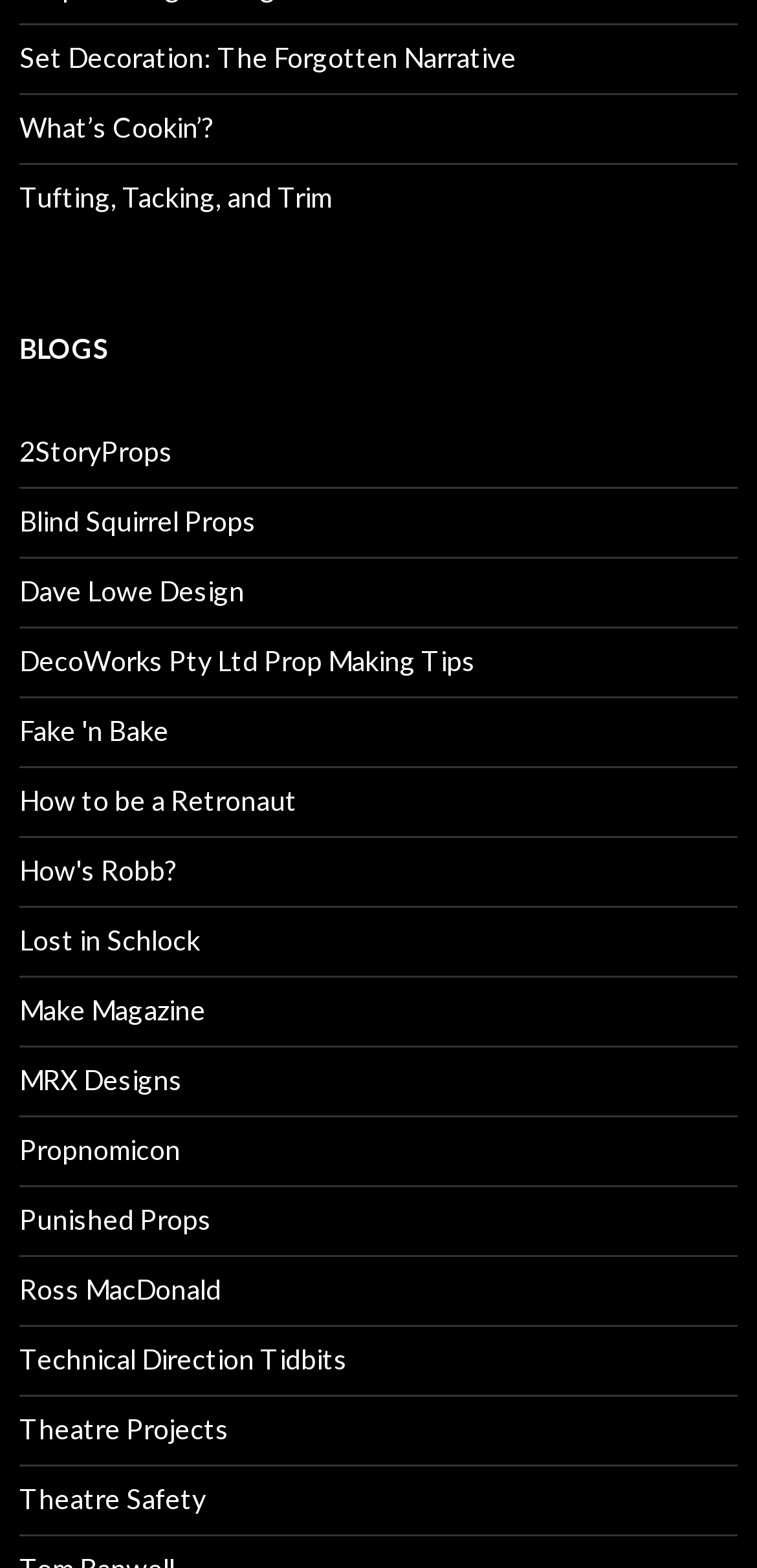Please determine the bounding box coordinates of the element to click in order to execute the following instruction: "Visit 2StoryProps blog". The coordinates should be four float numbers between 0 and 1, specified as [left, top, right, bottom].

[0.026, 0.276, 0.228, 0.298]